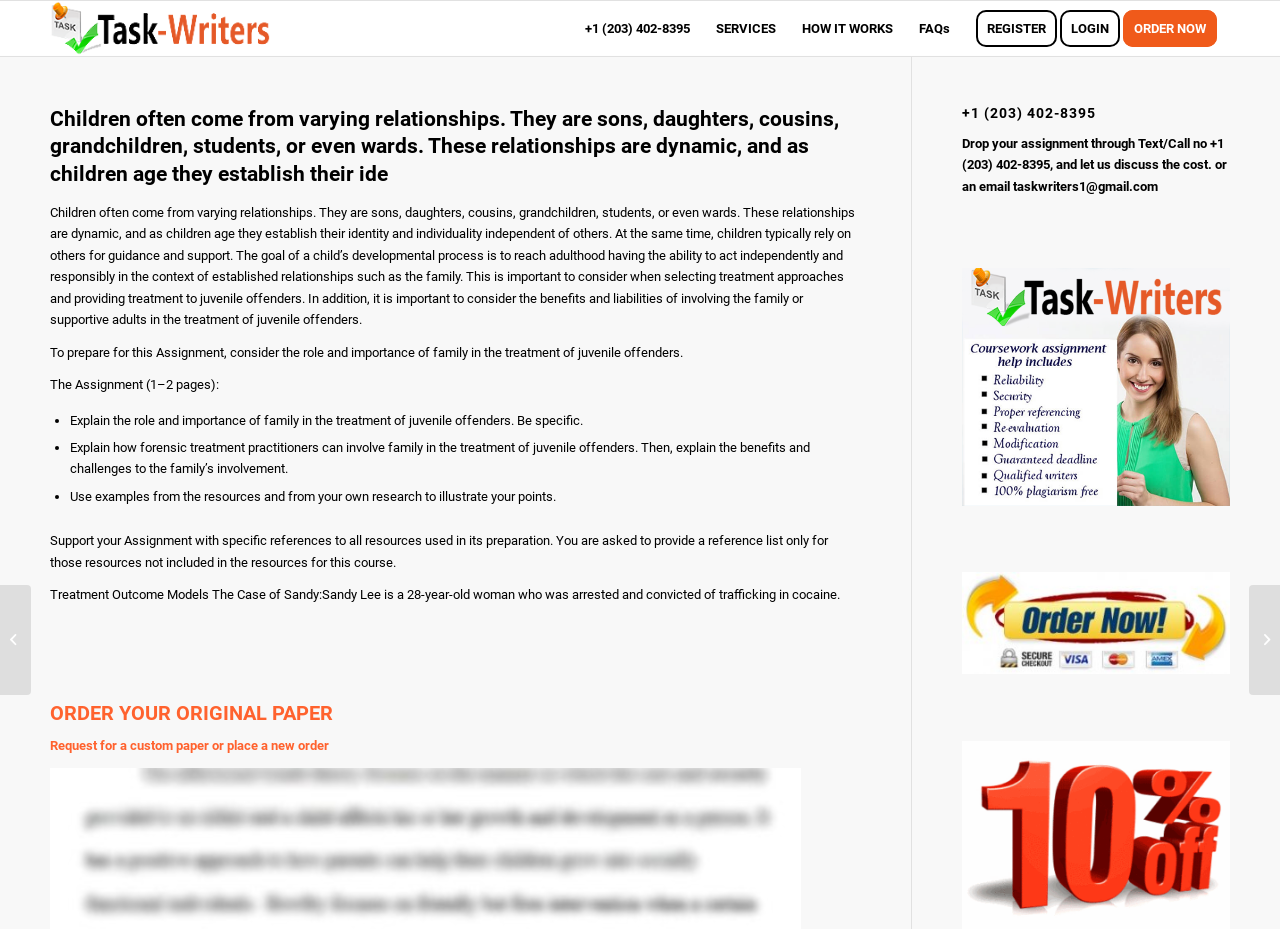What is the email address to discuss the cost of an assignment? Look at the image and give a one-word or short phrase answer.

taskwriters1@gmail.com